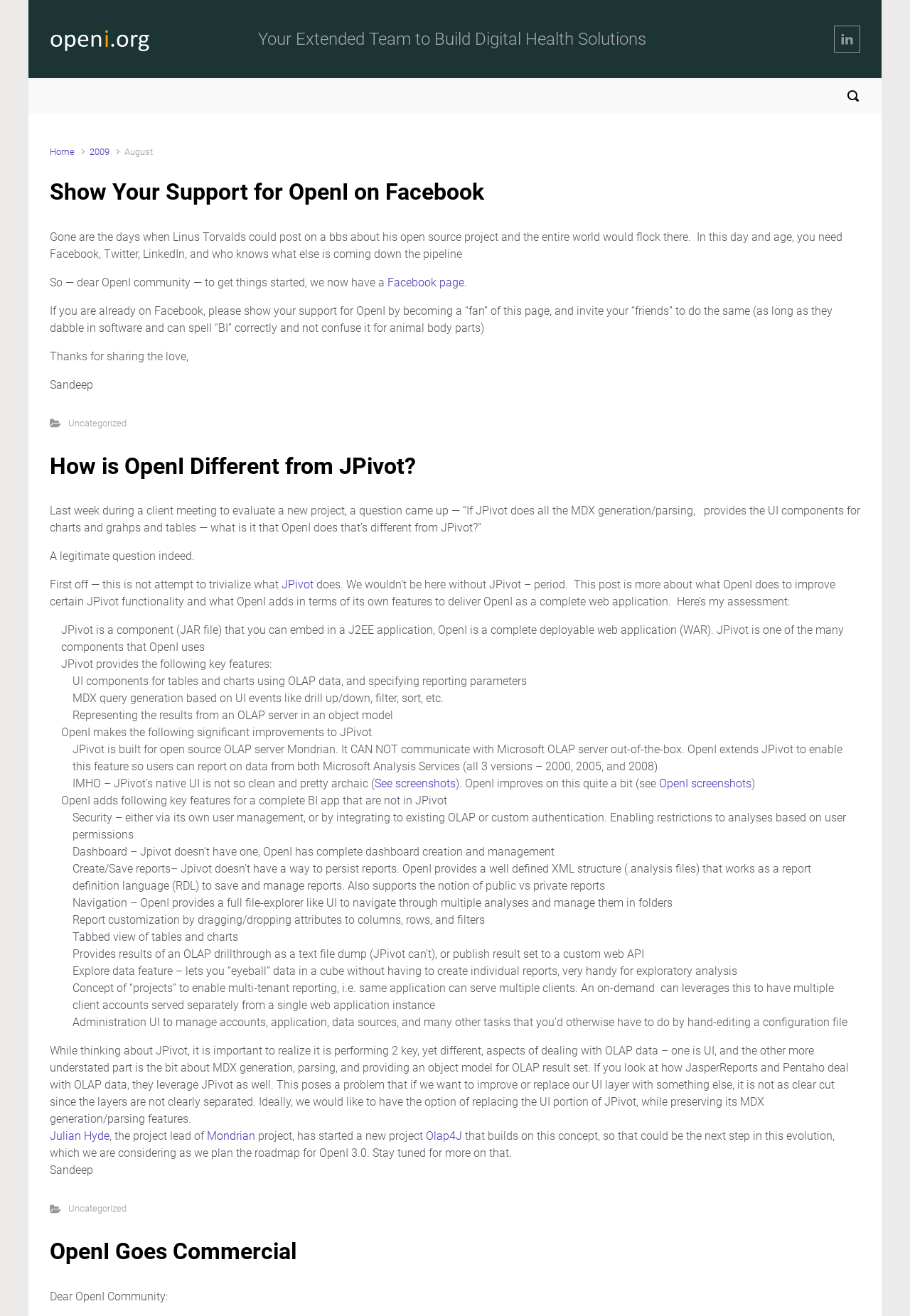Detail the features and information presented on the webpage.

This webpage is about OpenI for Digital Health, with a focus on its features and differences from JPivot. At the top, there is a logo image of OpenI for Digital Health, accompanied by a link and a search textbox. Below the logo, there is a breadcrumb navigation menu with links to "Home" and "2009". 

The main content of the webpage is divided into three sections, each with a heading. The first section, "Show Your Support for OpenI on Facebook", discusses the importance of social media presence and invites readers to become fans of OpenI's Facebook page. 

The second section, "How is OpenI Different from JPivot?", explains the differences between OpenI and JPivot, a component used in OpenI. The text describes JPivot's features, such as providing UI components and generating MDX queries, and how OpenI improves upon these features. OpenI is presented as a complete web application that adds features like security, dashboard creation, and report customization.

The third section, "OpenI Goes Commercial", appears to be an announcement about OpenI's commercialization, but the text is not provided. Throughout the webpage, there are links to other articles, Facebook pages, and screenshots, as well as references to other projects and technologies like Mondrian and Olap4J. The webpage is written in a conversational tone, with the author, Sandeep, addressing the OpenI community directly.